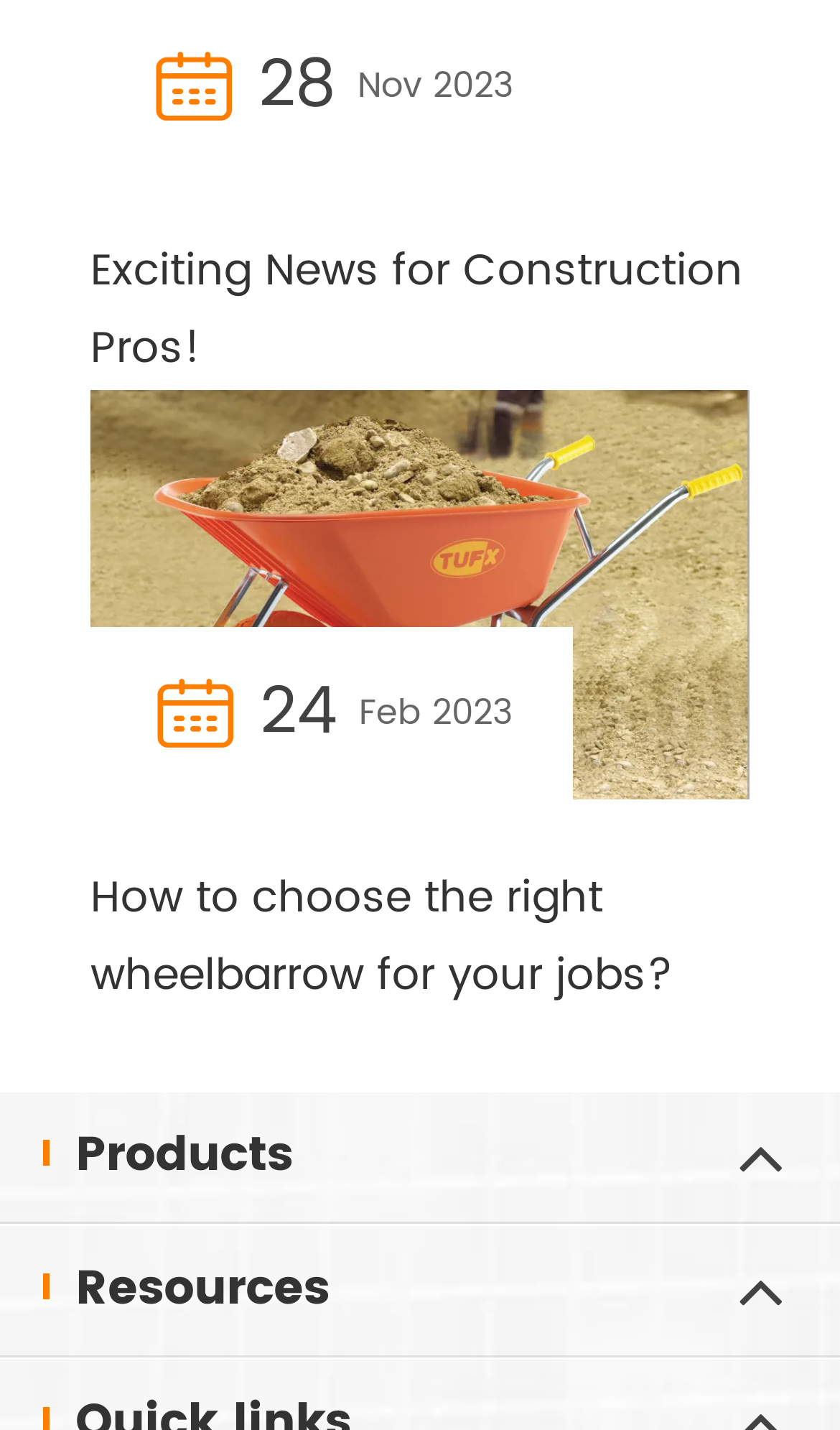Answer the question below with a single word or a brief phrase: 
What is the date of the first news article?

28 Nov 2023